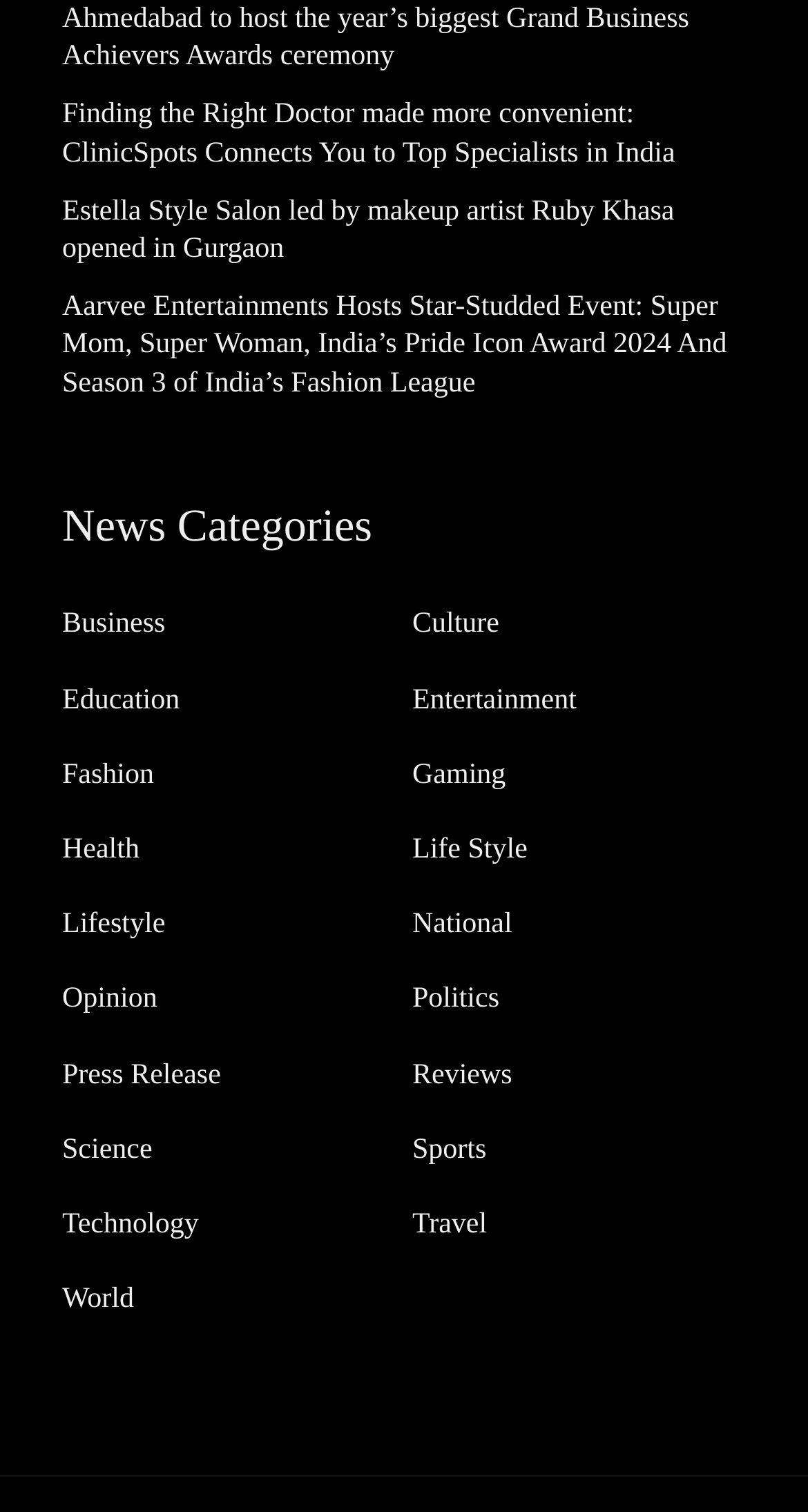Where is Estella Style Salon located?
Using the information presented in the image, please offer a detailed response to the question.

I read the link 'Estella Style Salon led by makeup artist Ruby Khasa opened in Gurgaon' and found that the salon is located in Gurgaon.